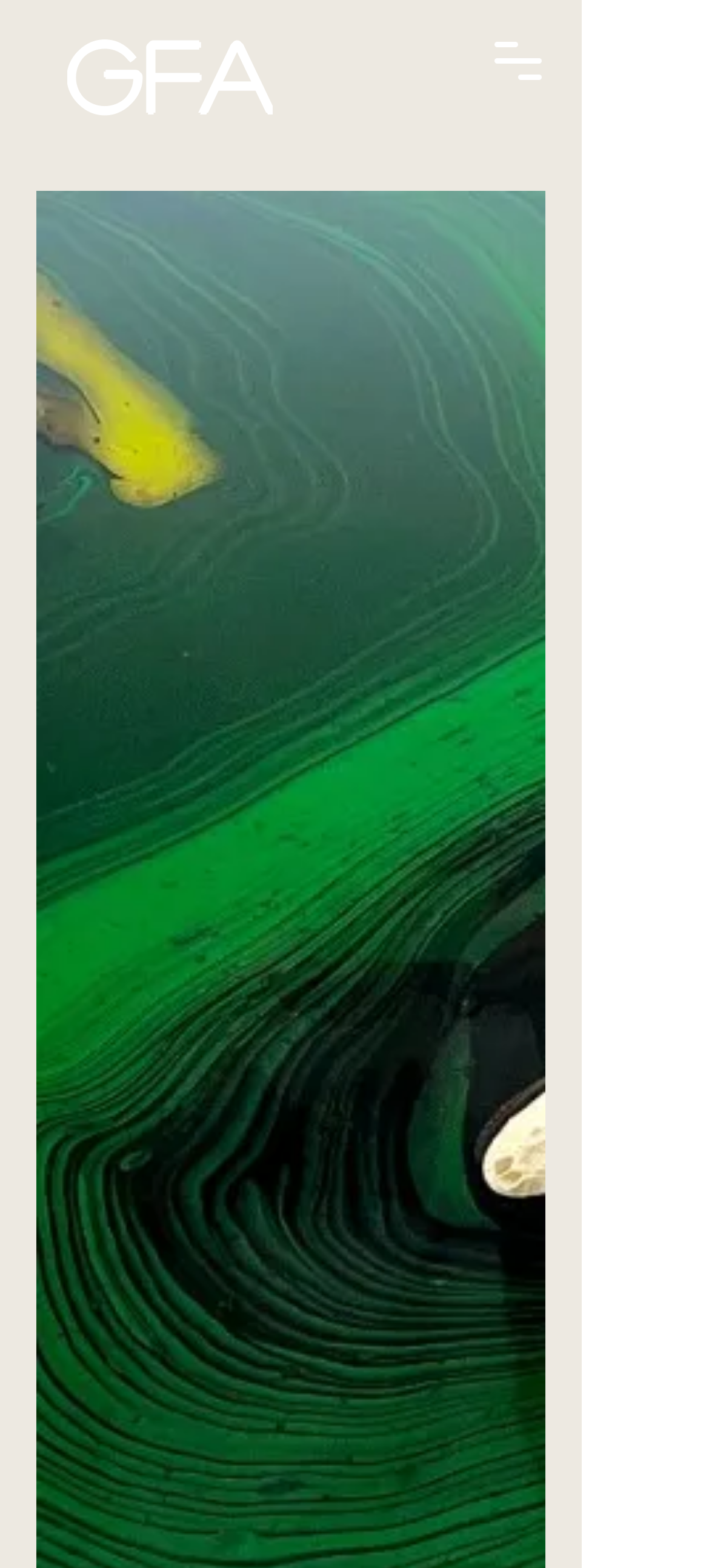Given the description: "parent_node: GFA aria-label="Open navigation menu"", determine the bounding box coordinates of the UI element. The coordinates should be formatted as four float numbers between 0 and 1, [left, top, right, bottom].

[0.667, 0.009, 0.795, 0.067]